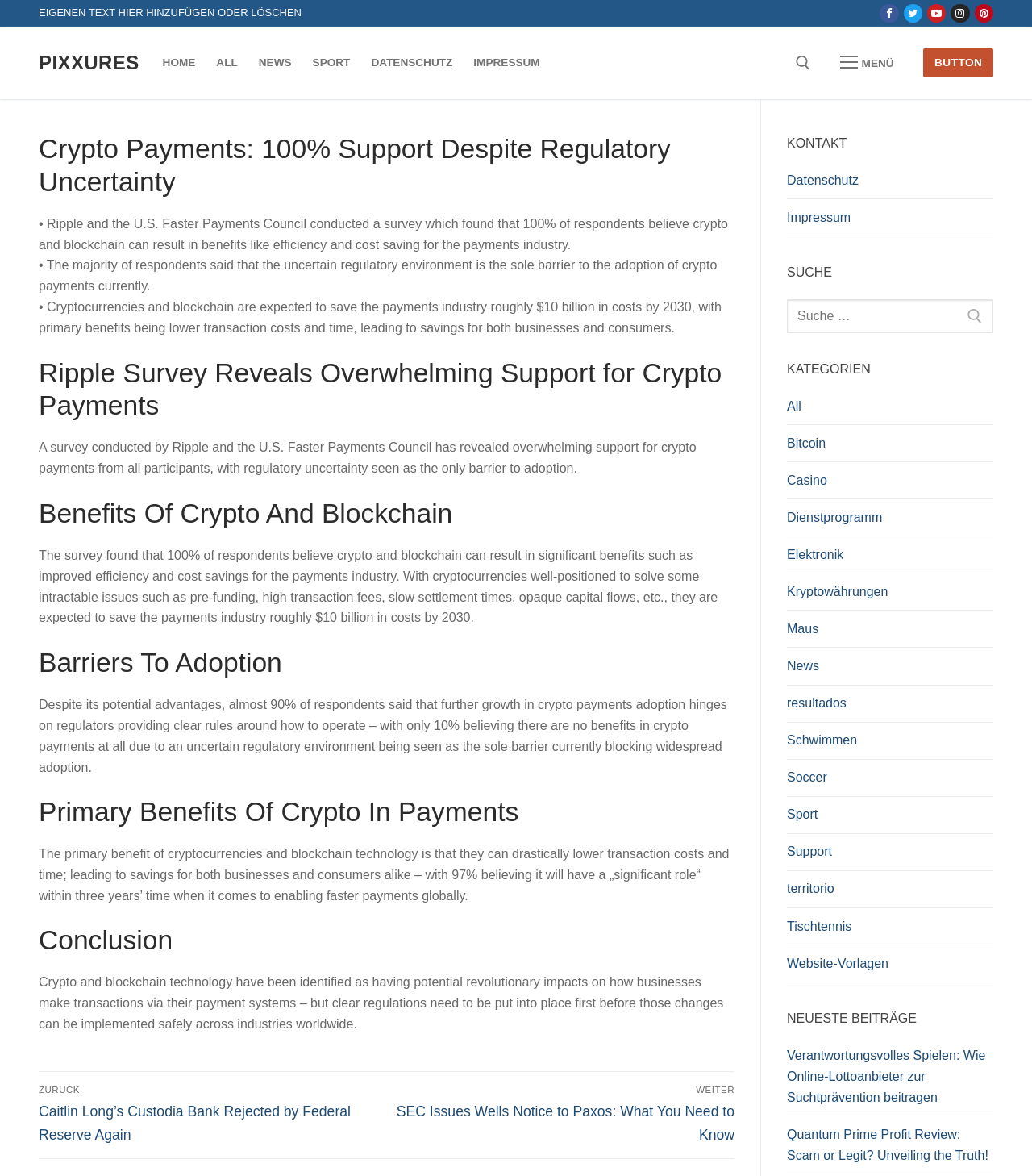What is the percentage of respondents who believe crypto and blockchain can result in benefits for the payments industry?
Use the image to give a comprehensive and detailed response to the question.

The article states that 100% of respondents believe crypto and blockchain can result in benefits such as improved efficiency and cost savings for the payments industry.